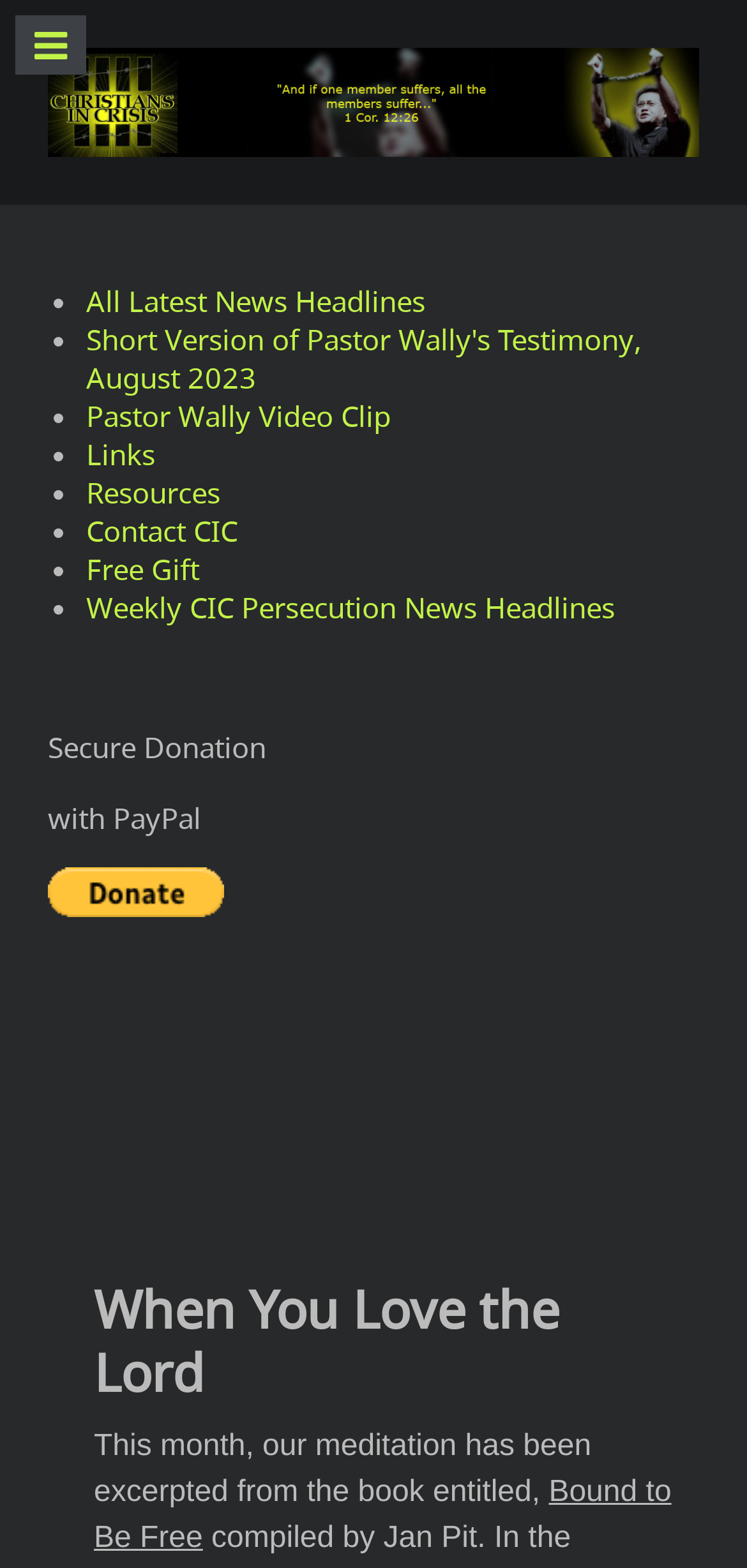Identify the bounding box coordinates necessary to click and complete the given instruction: "Click on 'All Latest News Headlines'".

[0.115, 0.18, 0.569, 0.204]